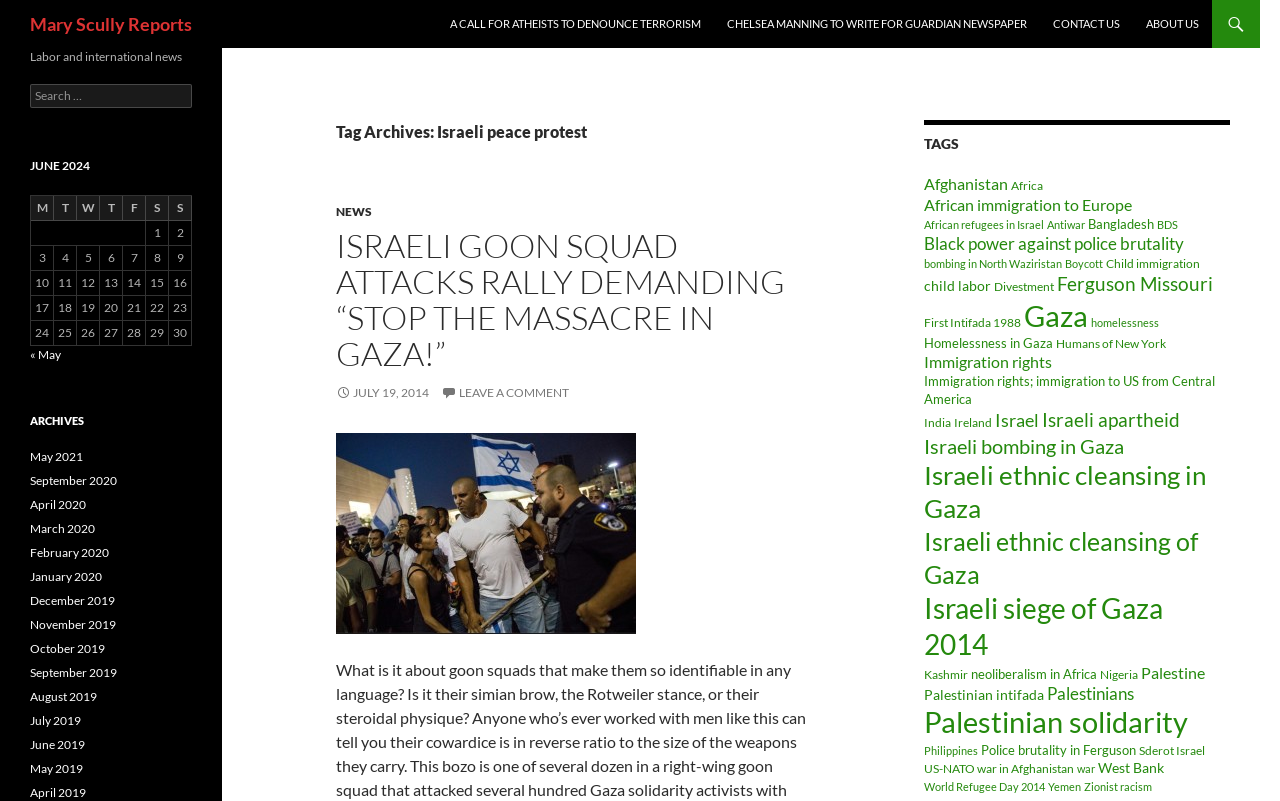Predict the bounding box of the UI element based on this description: "July 19, 2014".

[0.262, 0.481, 0.335, 0.499]